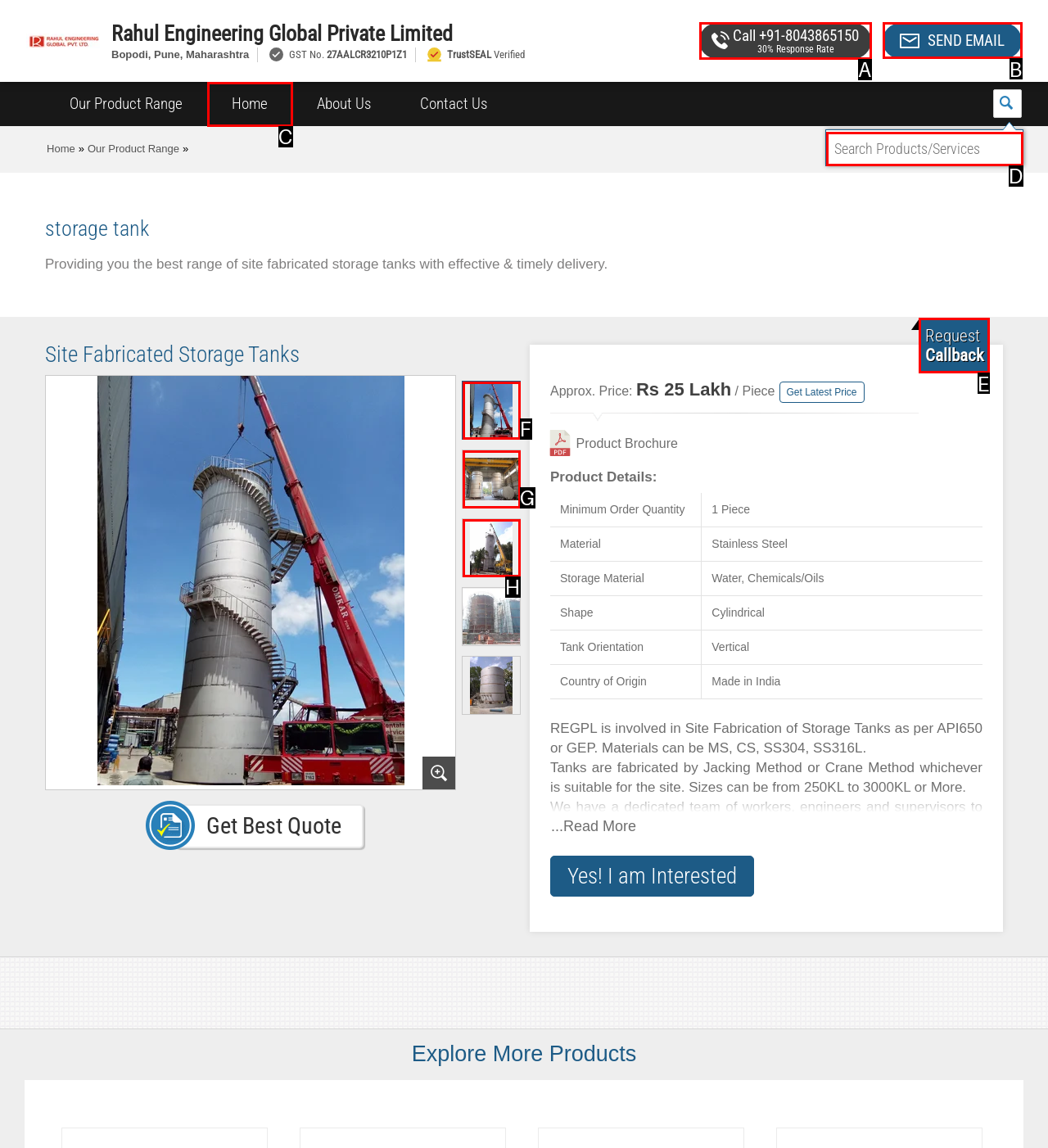Select the appropriate HTML element to click on to finish the task: Request a callback.
Answer with the letter corresponding to the selected option.

E